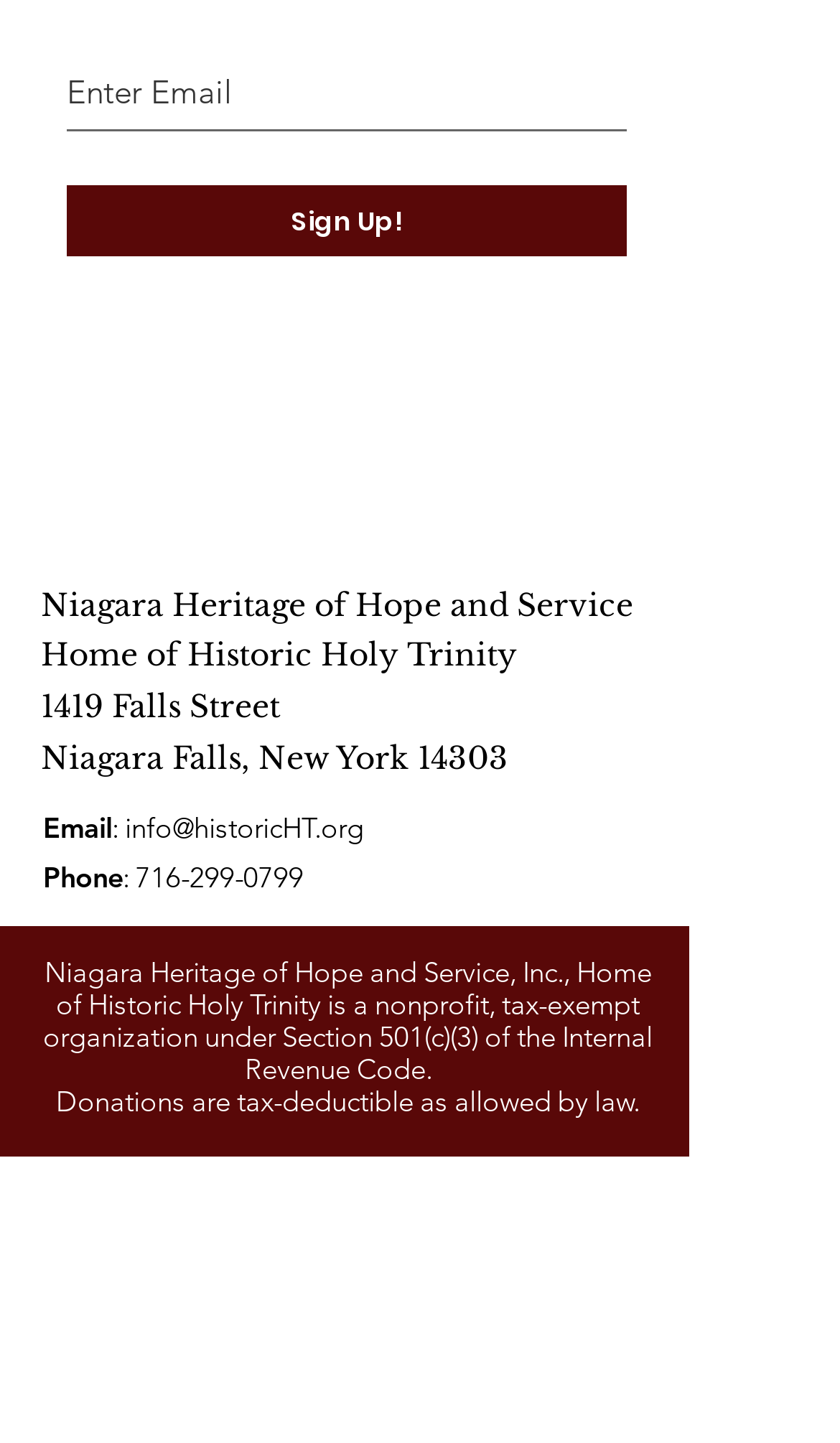Please analyze the image and give a detailed answer to the question:
What is the purpose of the 'Sign Up!' button?

I inferred the purpose of the 'Sign Up!' button by looking at its context on the webpage. I saw a textbox element labeled 'Enter Email' next to the button, which suggests that the button is used to sign up with an email address.